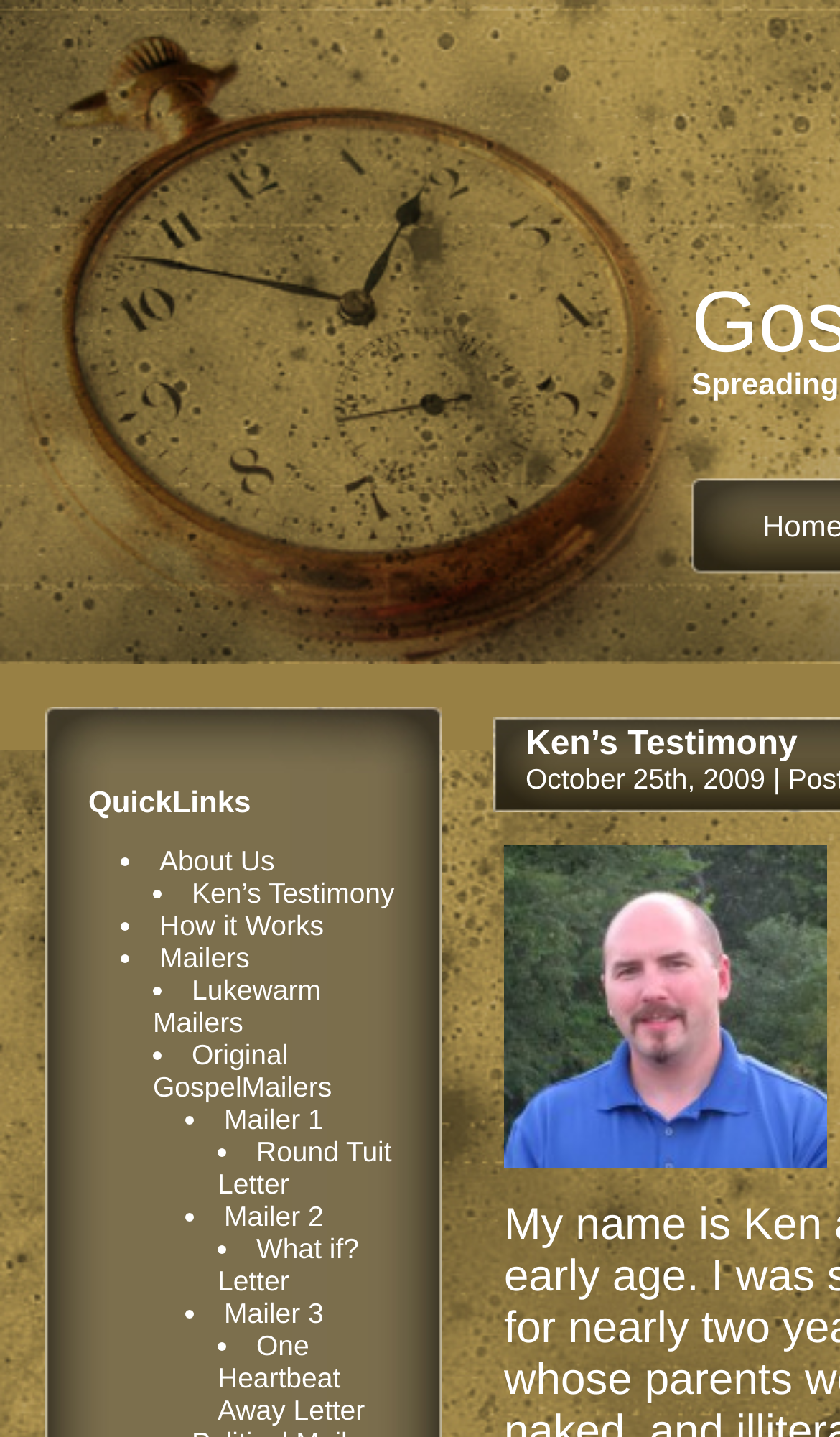What is the last link under QuickLinks? From the image, respond with a single word or brief phrase.

What if? Letter